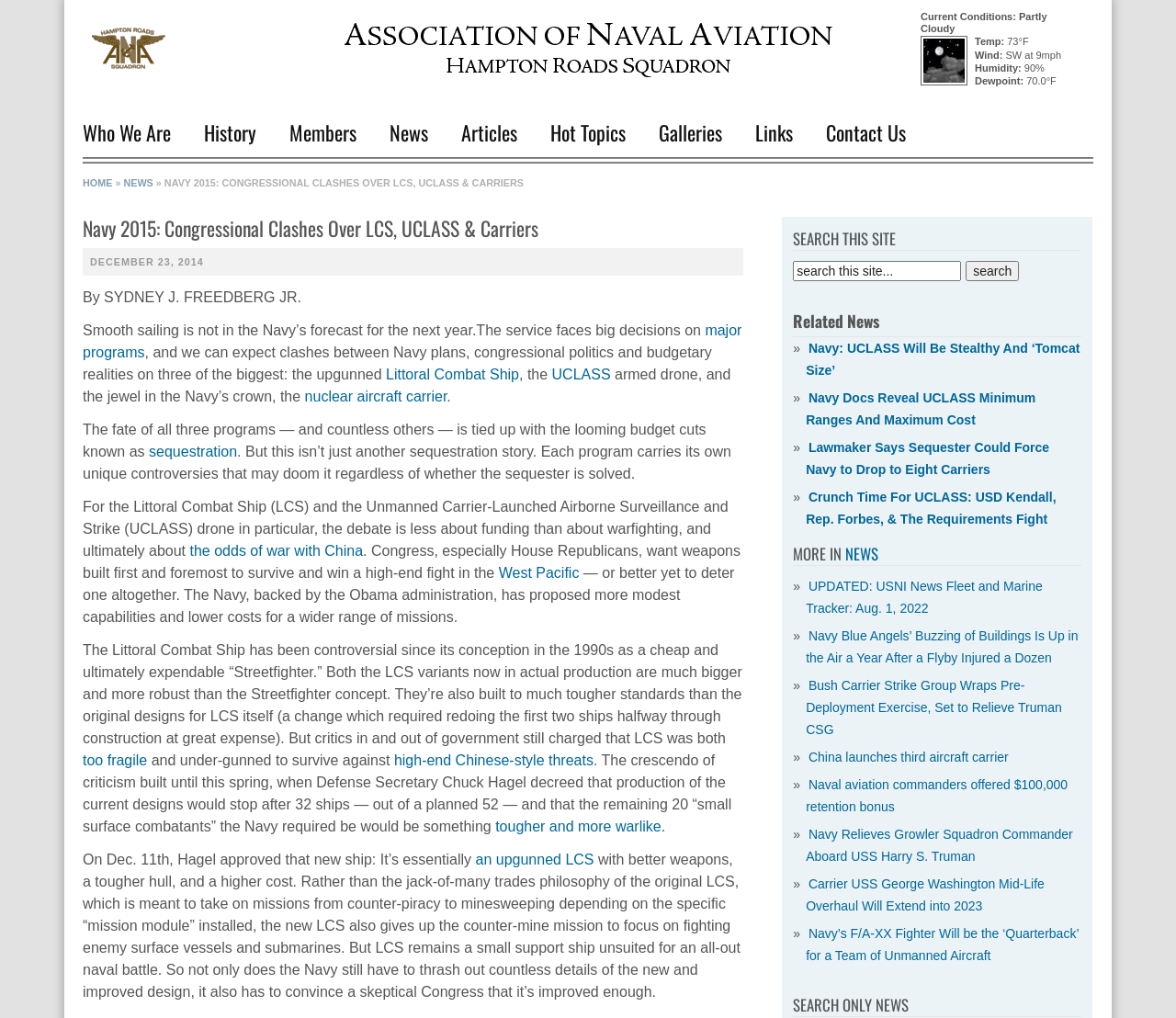Detail the various sections and features of the webpage.

The webpage is about the Navy's forecast for the next year, specifically focusing on congressional clashes over major programs such as the Littoral Combat Ship (LCS), Unmanned Carrier-Launched Airborne Surveillance and Strike (UCLASS), and nuclear aircraft carriers. 

At the top of the page, there is a heading that reads "Association of Naval Aviation in Virginia Beach, Virginia - Hampton Roads Squadron" with an image and a link to the same title. Below this, there is a section displaying the current weather conditions, including temperature, wind direction, and humidity.

The main article is titled "Navy 2015: Congressional Clashes Over LCS, UCLASS & Carriers" and is written by Sydney J. Freedberg Jr. The article discusses the Navy's forecast for the next year, highlighting the big decisions that need to be made on major programs. It mentions that the service faces clashes between Navy plans, congressional politics, and budgetary realities on three of the biggest programs.

The article is divided into several sections, each focusing on a specific program. There are links to related news articles and headings that separate the different sections. The webpage also features a search bar and a section titled "Related News" with links to other news articles.

On the left side of the page, there is a navigation menu with links to different sections of the website, including "Who We Are", "History", "Members", "News", "Articles", "Hot Topics", "Galleries", "Links", and "Contact Us". There is also a link to the "HOME" page and a "NEWS" section.